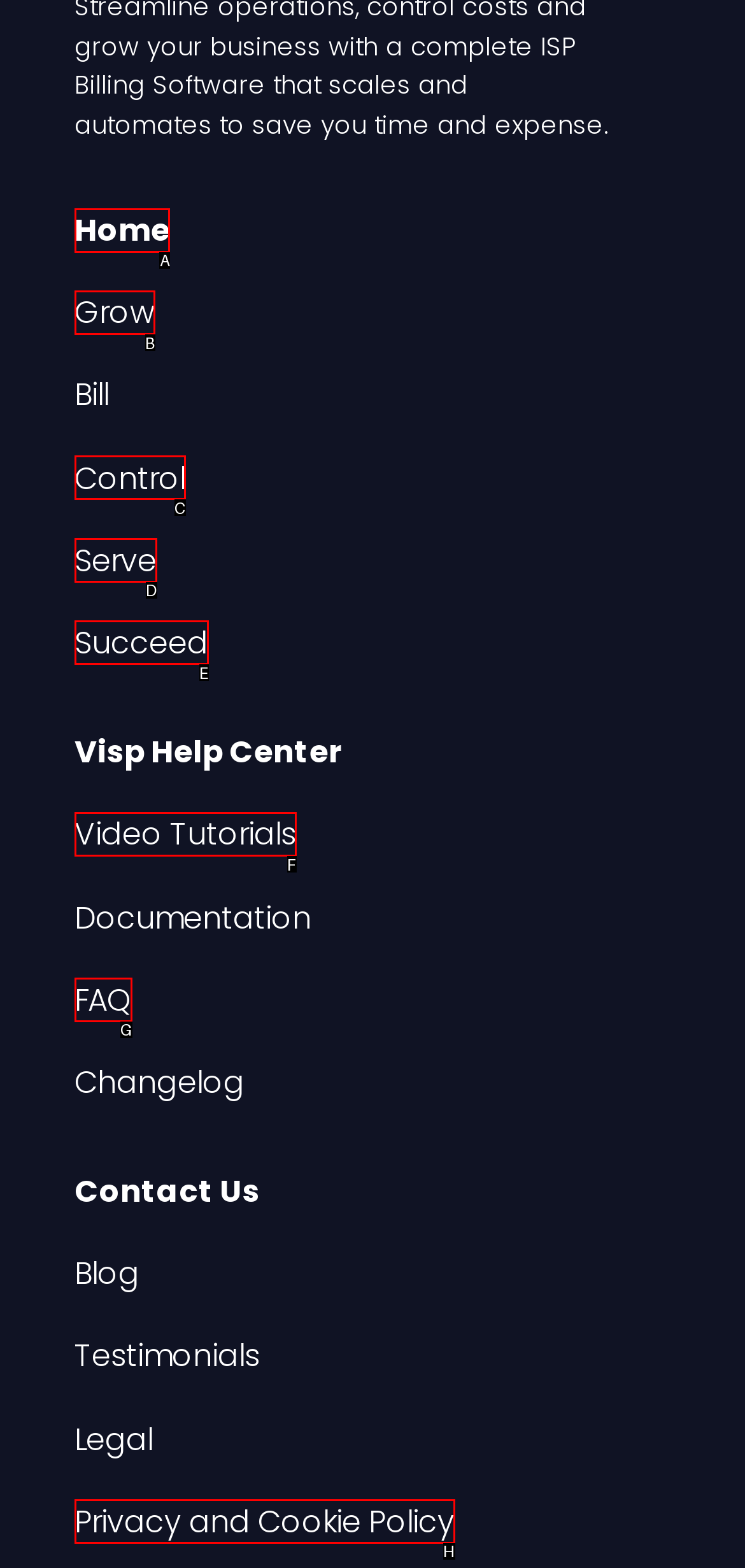Choose the letter of the element that should be clicked to complete the task: View the News section
Answer with the letter from the possible choices.

None